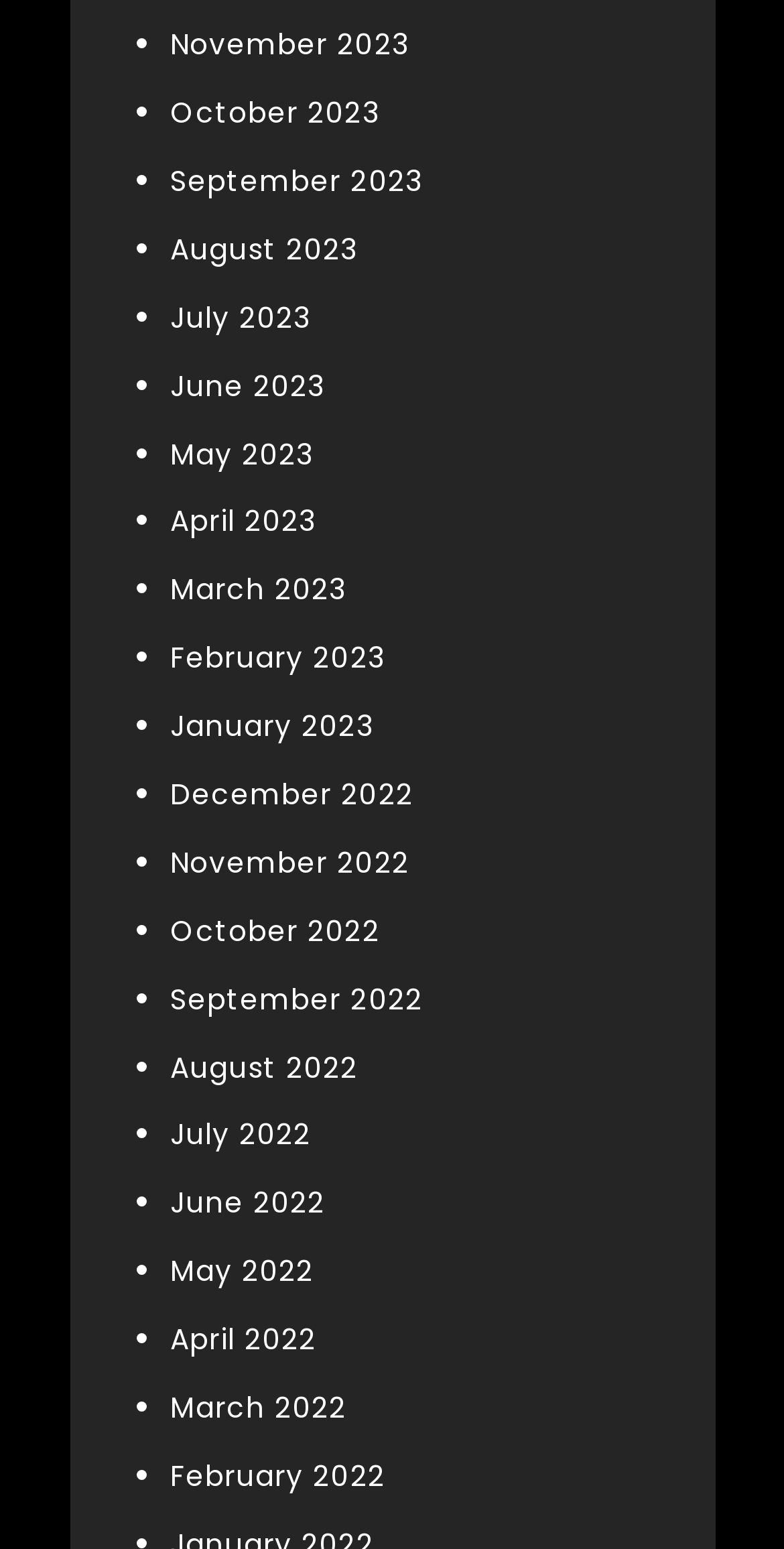Identify the bounding box coordinates for the region to click in order to carry out this instruction: "View January 2023". Provide the coordinates using four float numbers between 0 and 1, formatted as [left, top, right, bottom].

[0.217, 0.456, 0.477, 0.482]